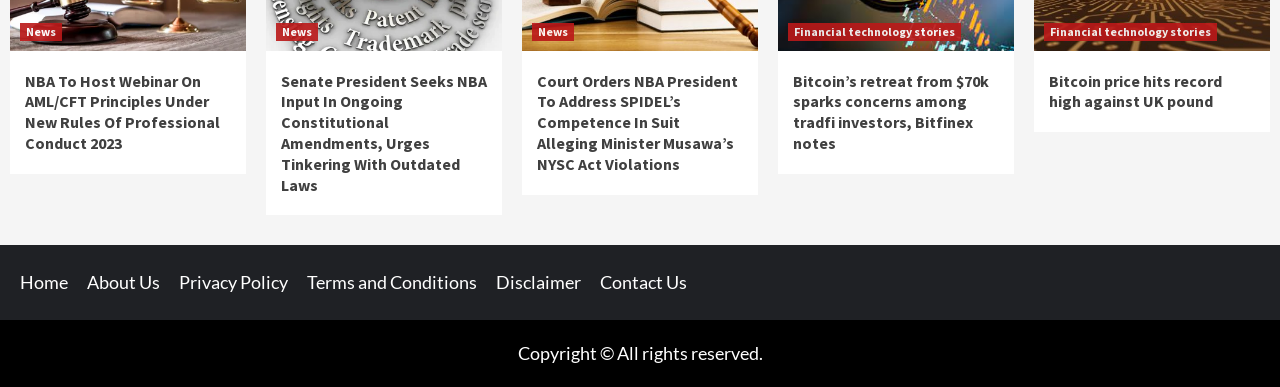Indicate the bounding box coordinates of the element that needs to be clicked to satisfy the following instruction: "Contact the website administrator". The coordinates should be four float numbers between 0 and 1, i.e., [left, top, right, bottom].

[0.469, 0.701, 0.549, 0.758]